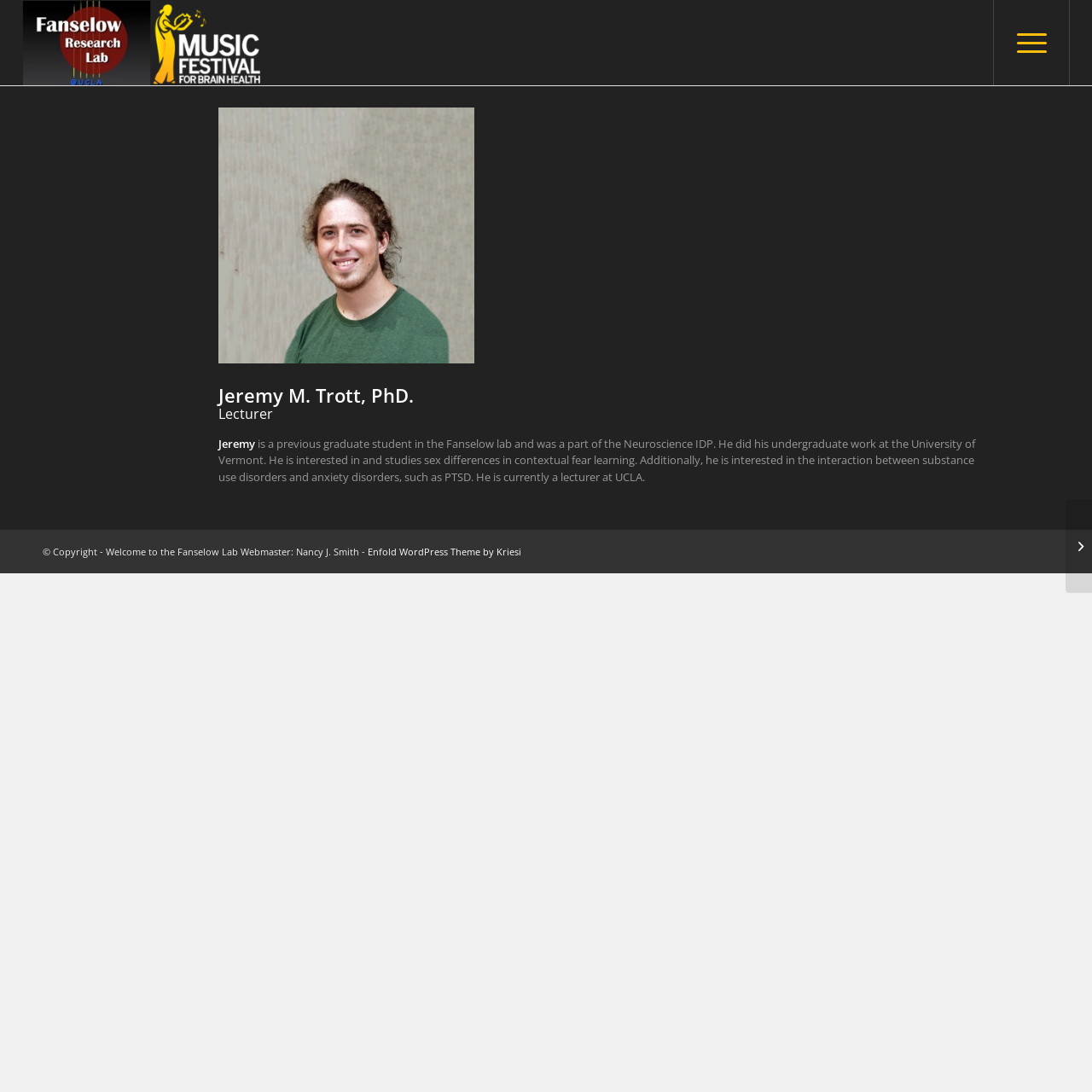Please answer the following question using a single word or phrase: 
What is the name of the lab mentioned on the webpage?

Fanselow Lab